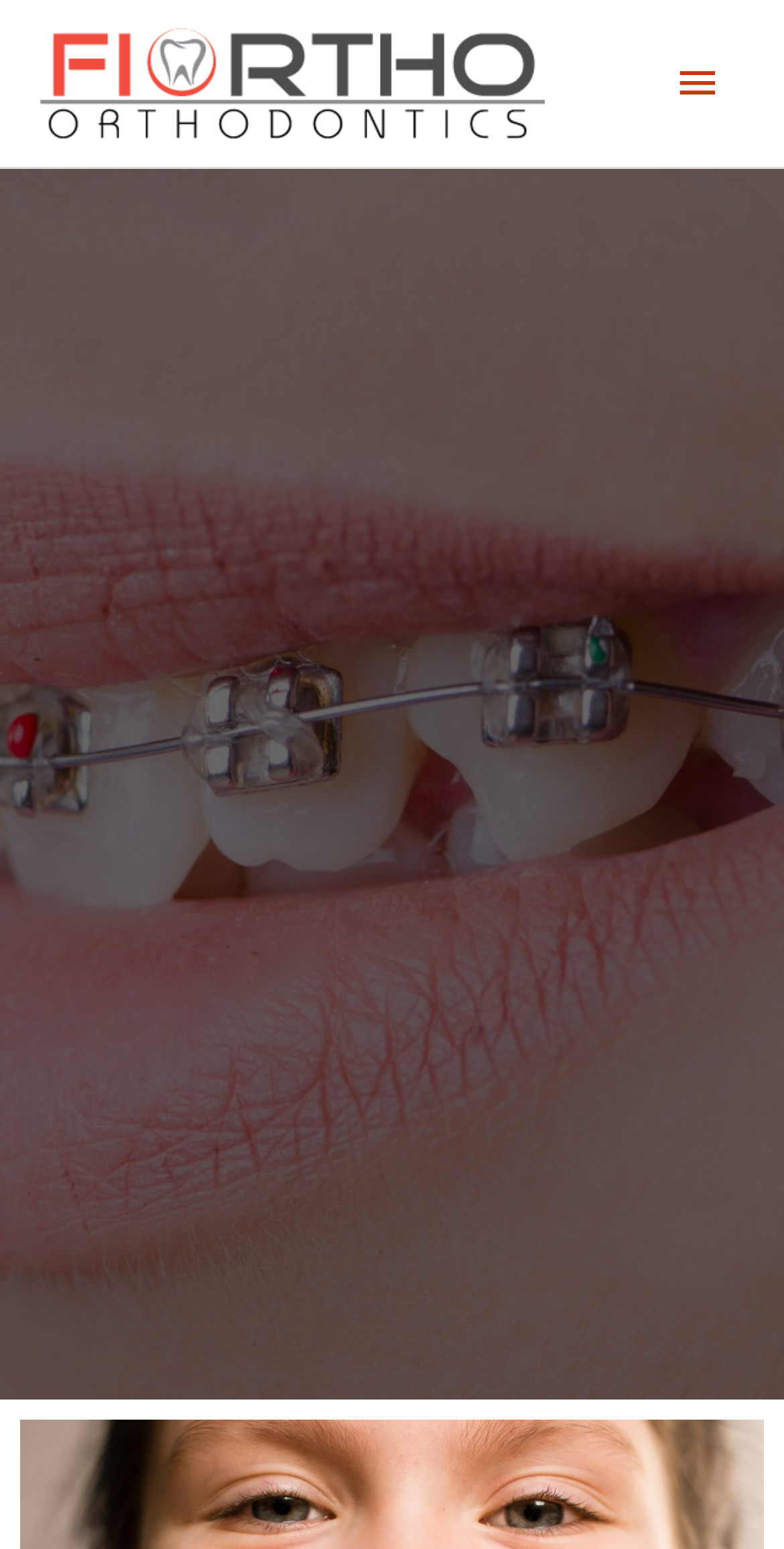Based on the element description: "alt="FIORTHO"", identify the bounding box coordinates for this UI element. The coordinates must be four float numbers between 0 and 1, listed as [left, top, right, bottom].

[0.051, 0.042, 0.695, 0.062]